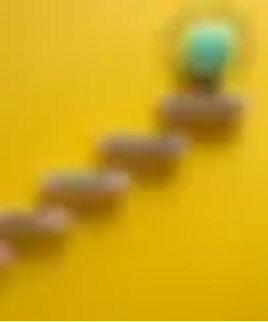What shape is prominent at the forefront?
From the image, respond using a single word or phrase.

Mint-green sphere